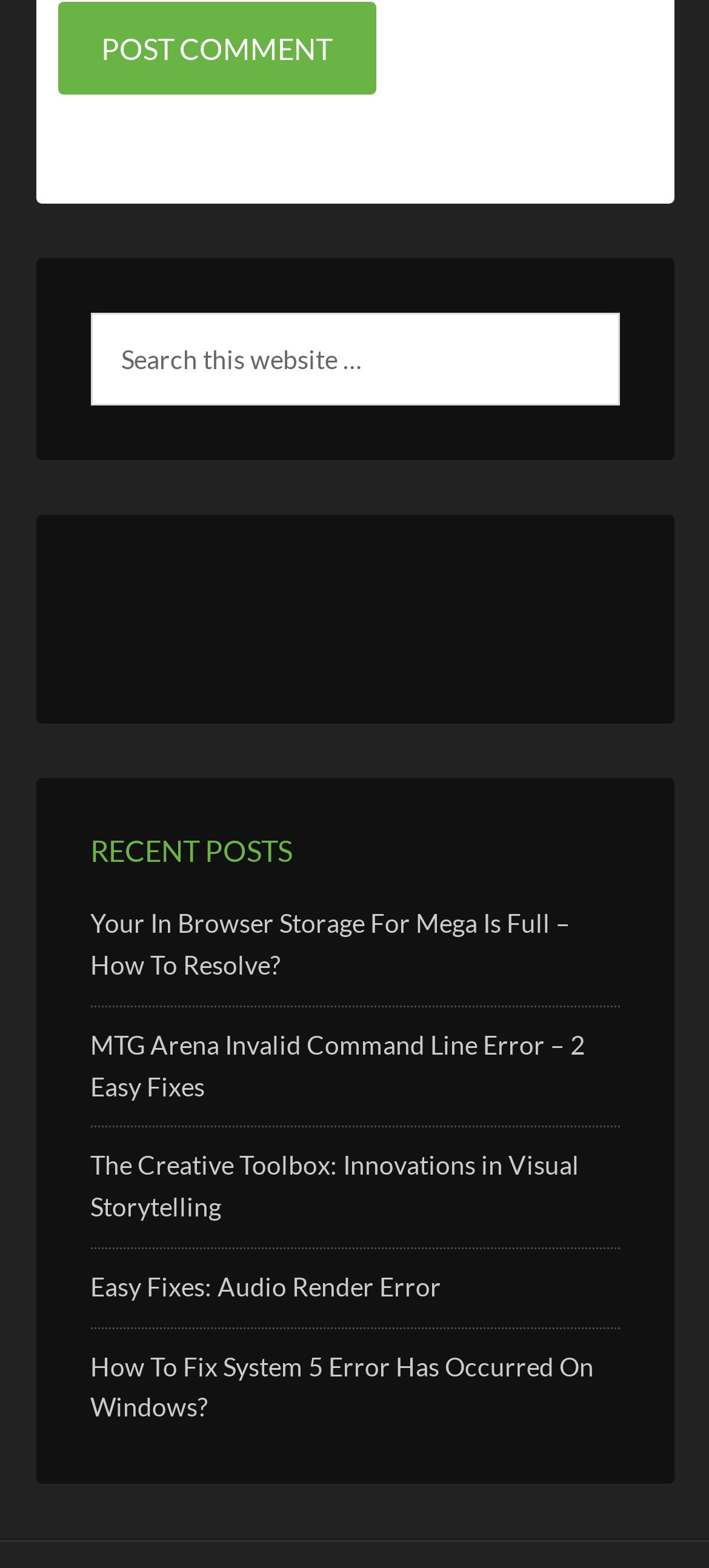Provide your answer in one word or a succinct phrase for the question: 
What is the purpose of the 'Search' button?

Submit search query